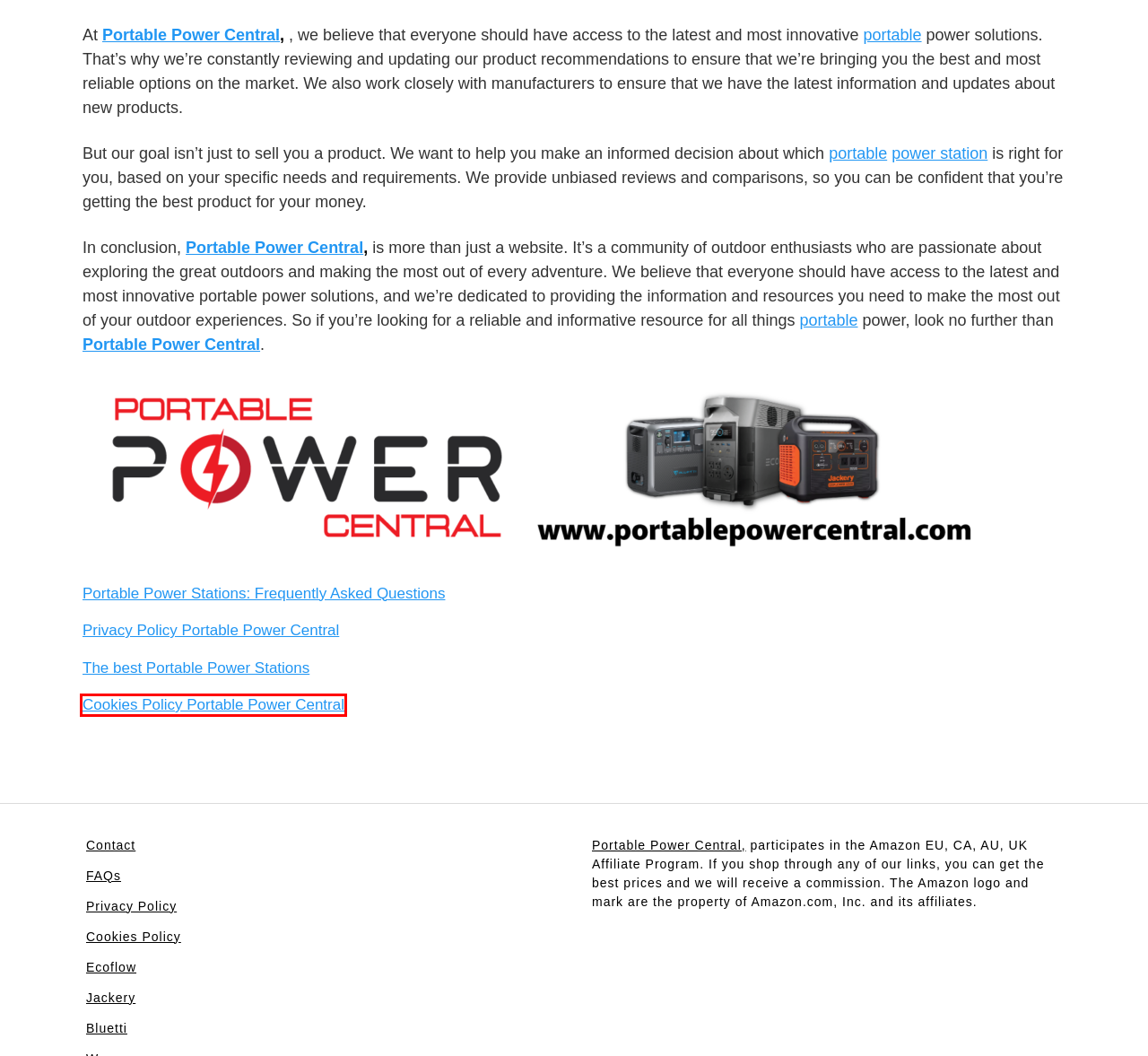Examine the screenshot of a webpage with a red bounding box around a UI element. Select the most accurate webpage description that corresponds to the new page after clicking the highlighted element. Here are the choices:
A. 💥 Lithium-ion battery-based portable power stations
B. Generators Archives | The best Portable Power Stations
C. 💥 Solar Portable Power Station:
D. Ecoflow Archives | The best Portable Power Stations
E. Capacity Archives | The best Portable Power Stations
F. 💥 Top Portable Power Stations in United States in 2023
G. 💥 Privacy Policy Portable Power Central
H. 💥 Cookies Policy Portable Power Central

H